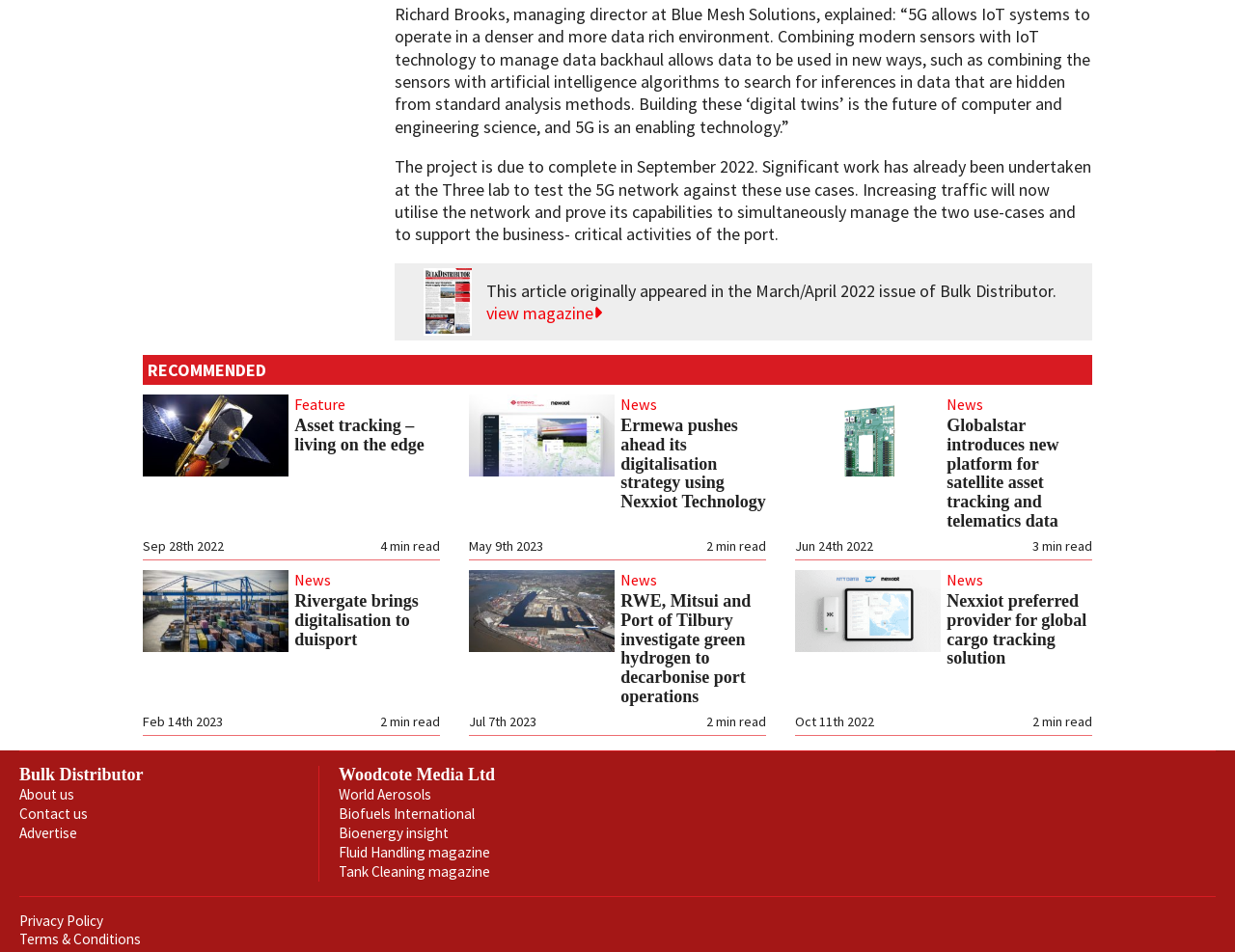Pinpoint the bounding box coordinates of the clickable area necessary to execute the following instruction: "visit About us". The coordinates should be given as four float numbers between 0 and 1, namely [left, top, right, bottom].

[0.016, 0.825, 0.06, 0.844]